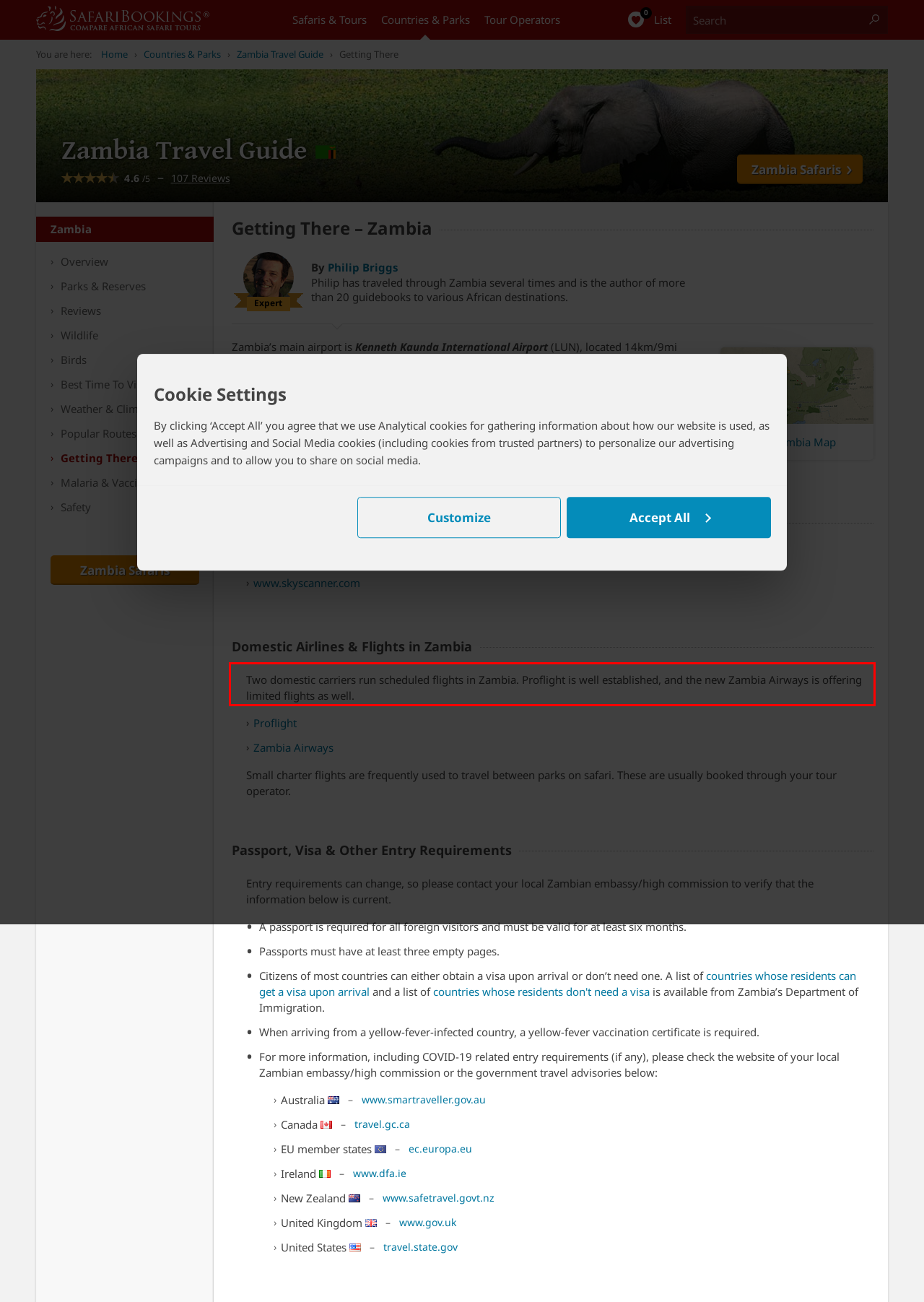There is a screenshot of a webpage with a red bounding box around a UI element. Please use OCR to extract the text within the red bounding box.

Two domestic carriers run scheduled flights in Zambia. Proflight is well established, and the new Zambia Airways is offering limited flights as well.